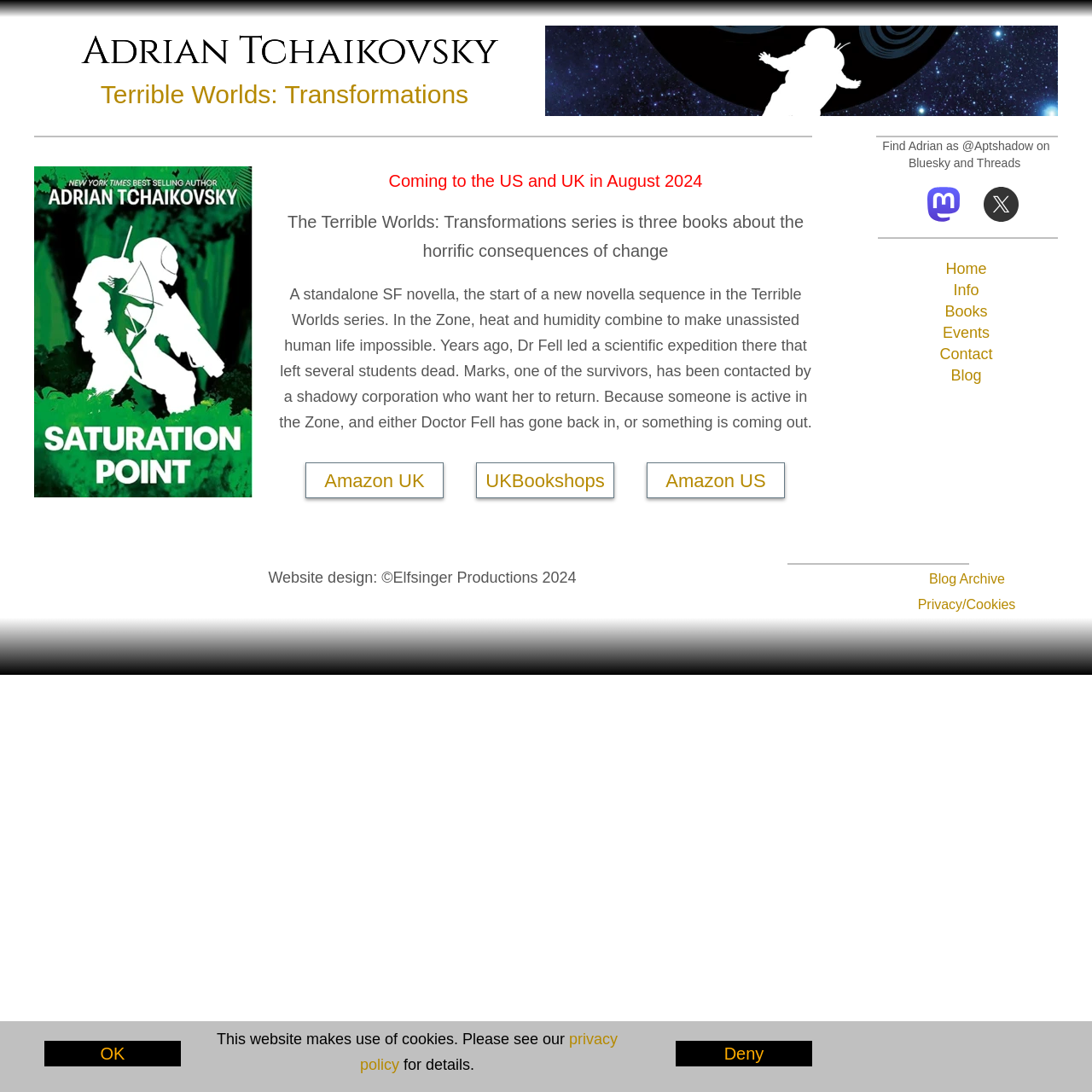Identify the bounding box coordinates of the region I need to click to complete this instruction: "View book details".

[0.256, 0.262, 0.743, 0.395]